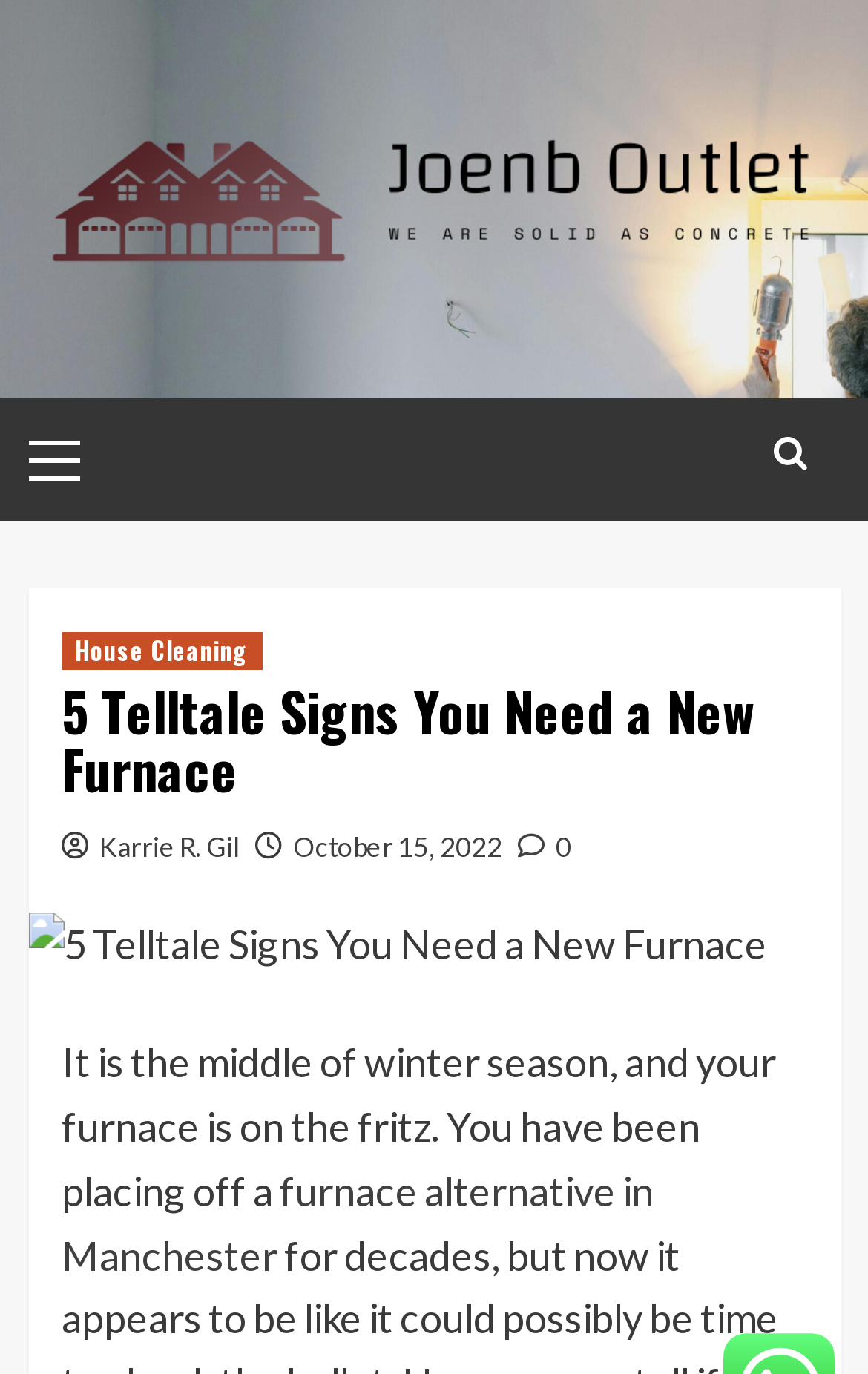Reply to the question below using a single word or brief phrase:
What is the topic of the article?

Furnace